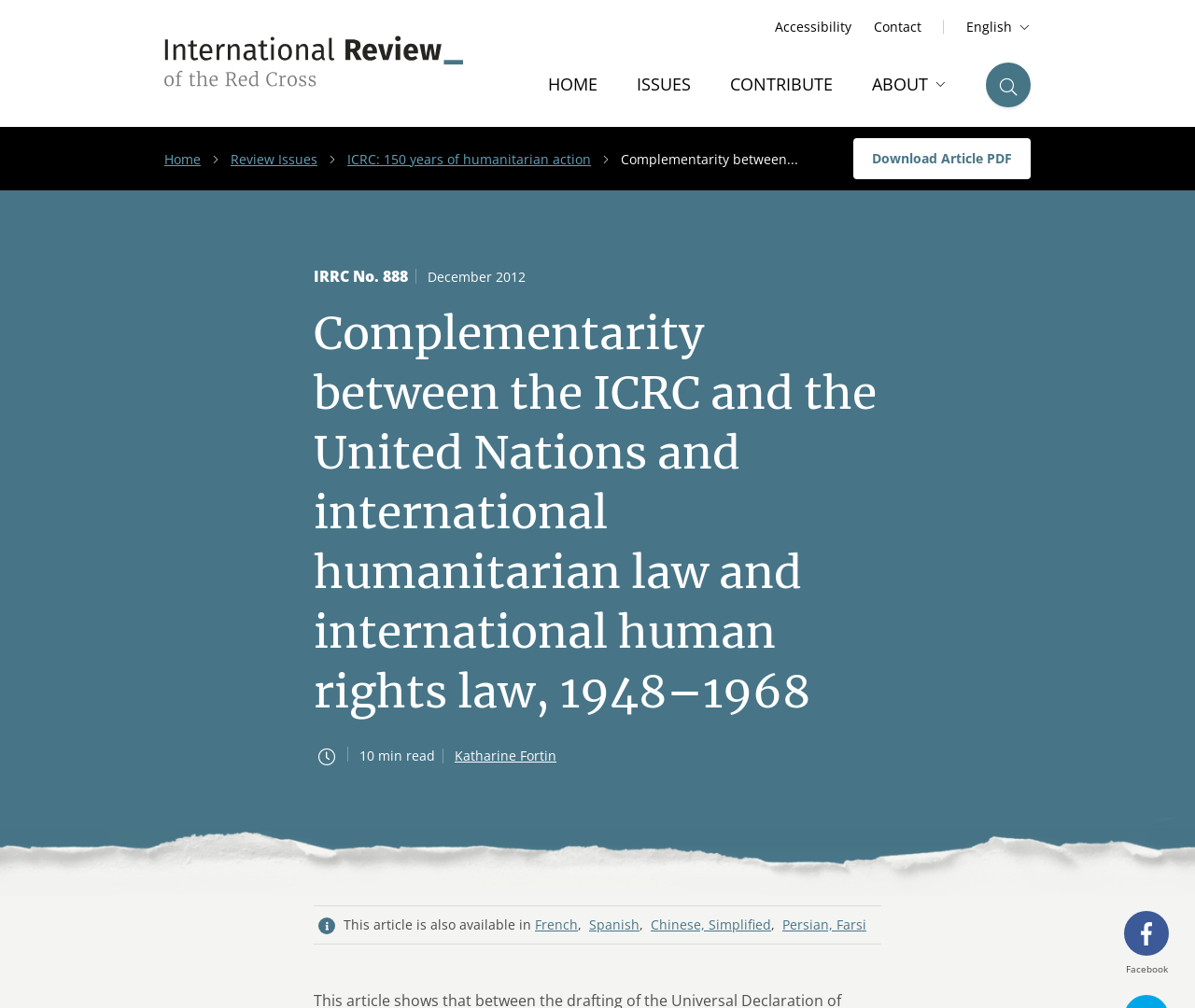Please provide the bounding box coordinates in the format (top-left x, top-left y, bottom-right x, bottom-right y). Remember, all values are floating point numbers between 0 and 1. What is the bounding box coordinate of the region described as: VAT Returns

None